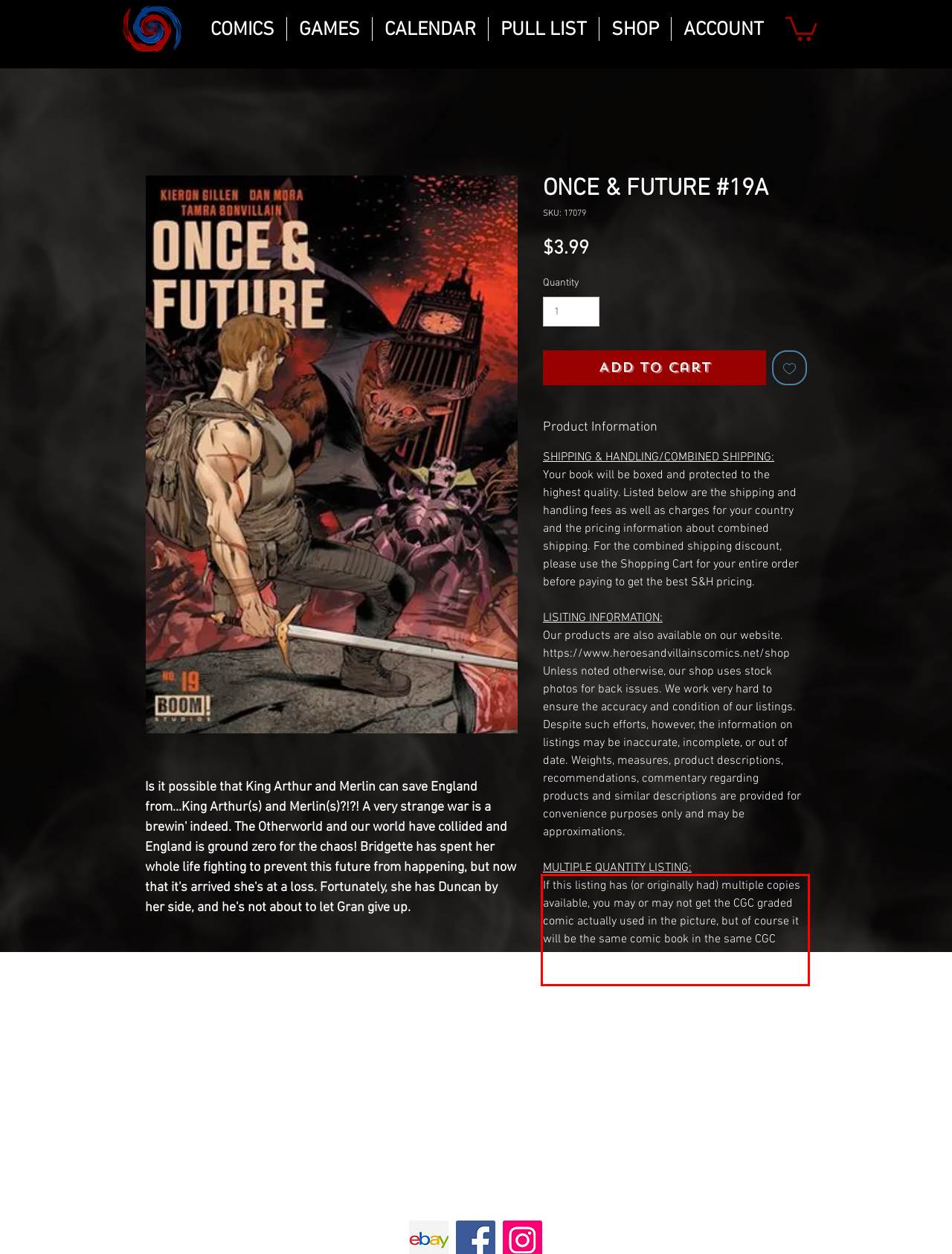There is a UI element on the webpage screenshot marked by a red bounding box. Extract and generate the text content from within this red box.

If this listing has (or originally had) multiple copies available, you may or may not get the CGC graded comic actually used in the picture, but of course it will be the same comic book in the same CGC grade. Please inquire prior to purchase if this is an issue.